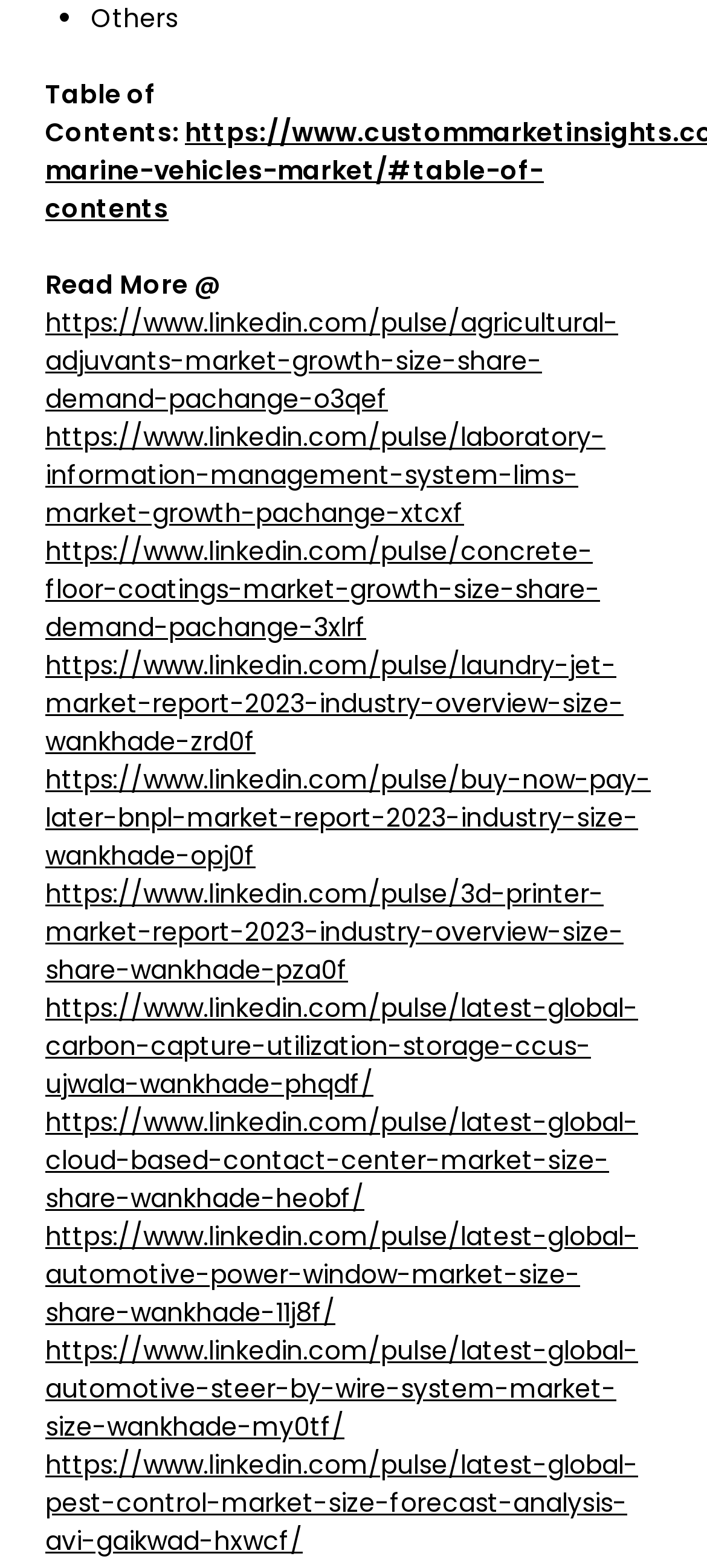Please locate the bounding box coordinates of the element that should be clicked to complete the given instruction: "Explore concrete floor coatings market growth".

[0.064, 0.34, 0.849, 0.412]